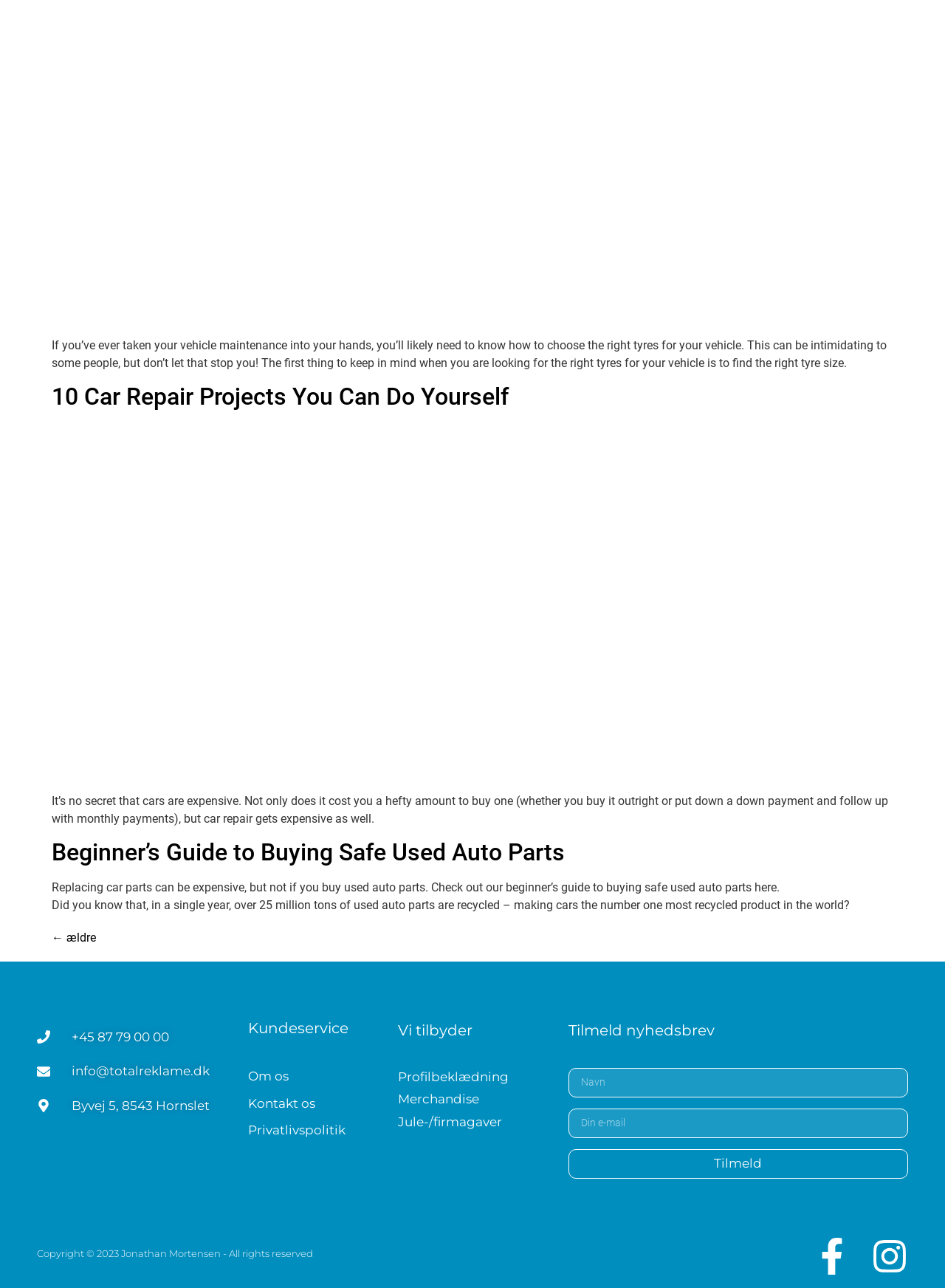Answer briefly with one word or phrase:
What is the topic of the first article?

Car repair